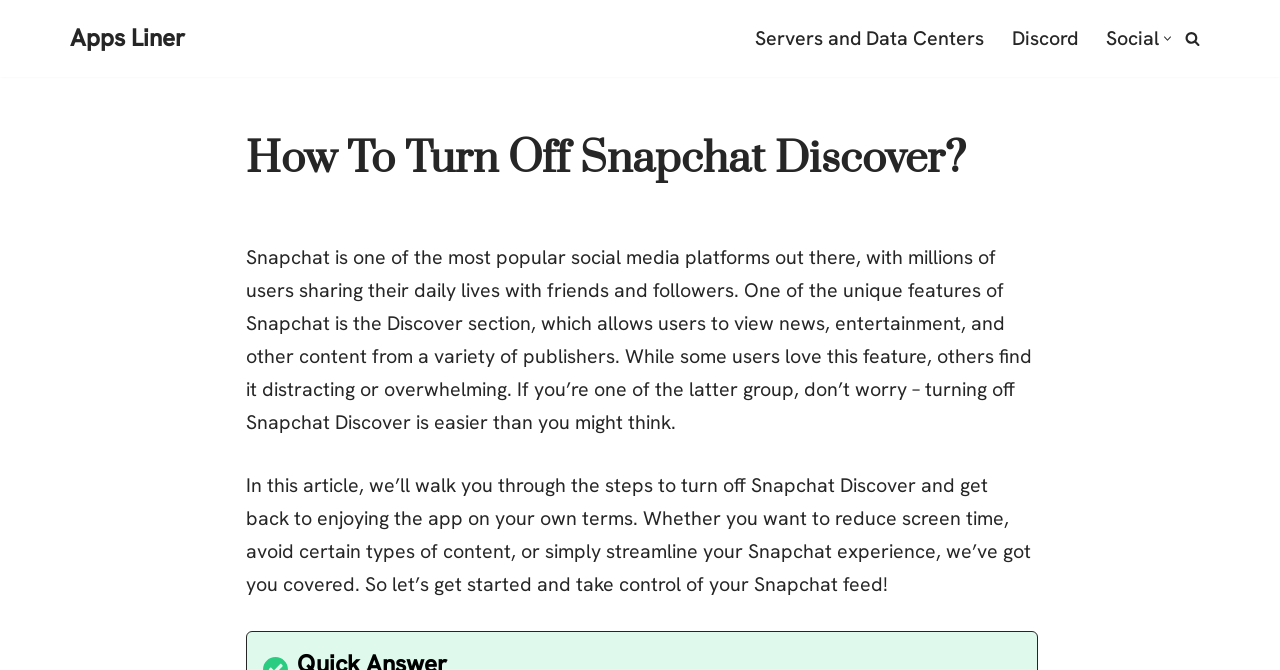What does the article promise to help users achieve?
Using the image as a reference, give a one-word or short phrase answer.

Take control of Snapchat feed